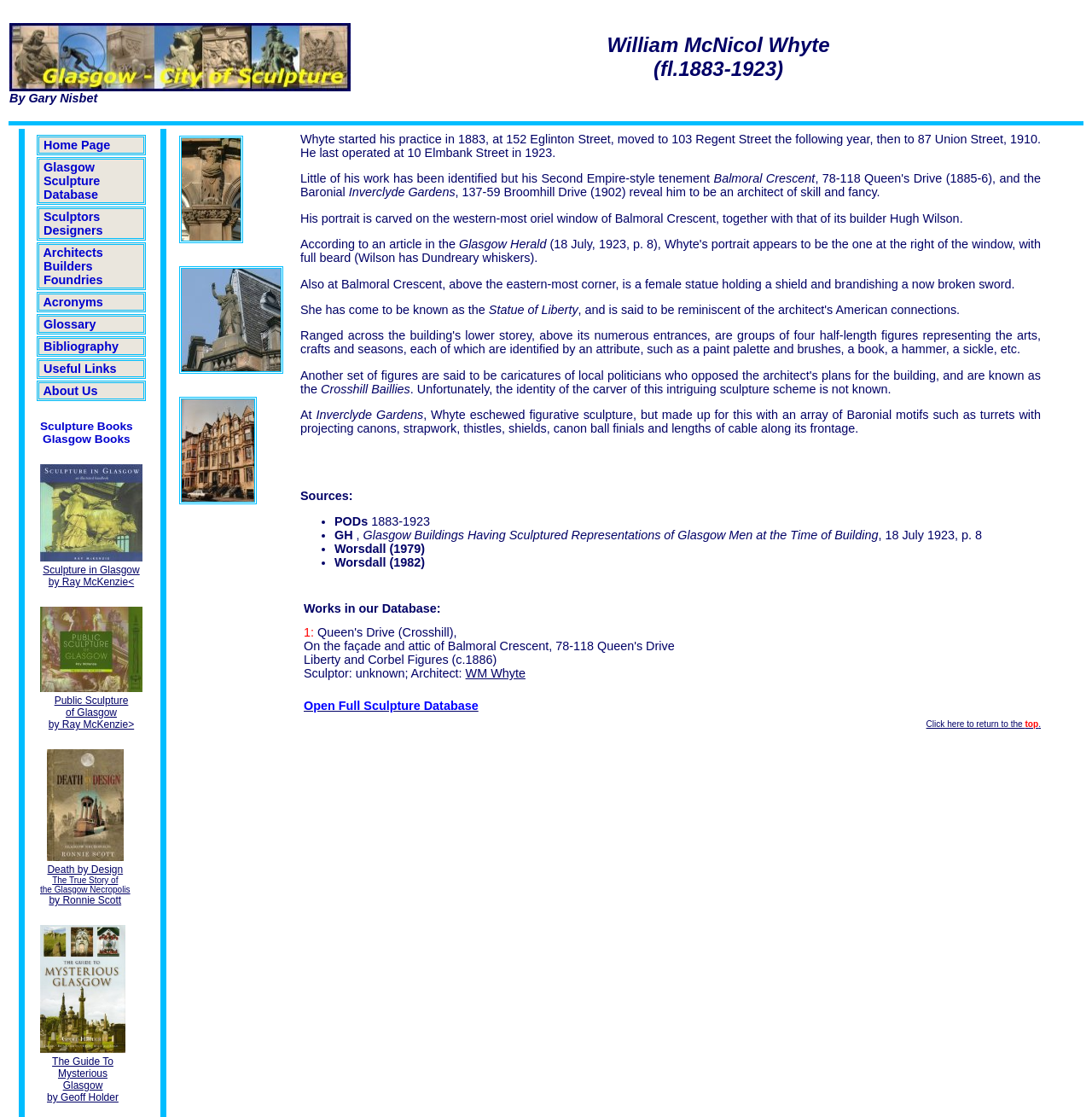Pinpoint the bounding box coordinates of the clickable area necessary to execute the following instruction: "View the image 'Death by Design: The True Story of the Glasgow Necropolis'". The coordinates should be given as four float numbers between 0 and 1, namely [left, top, right, bottom].

[0.043, 0.671, 0.113, 0.771]